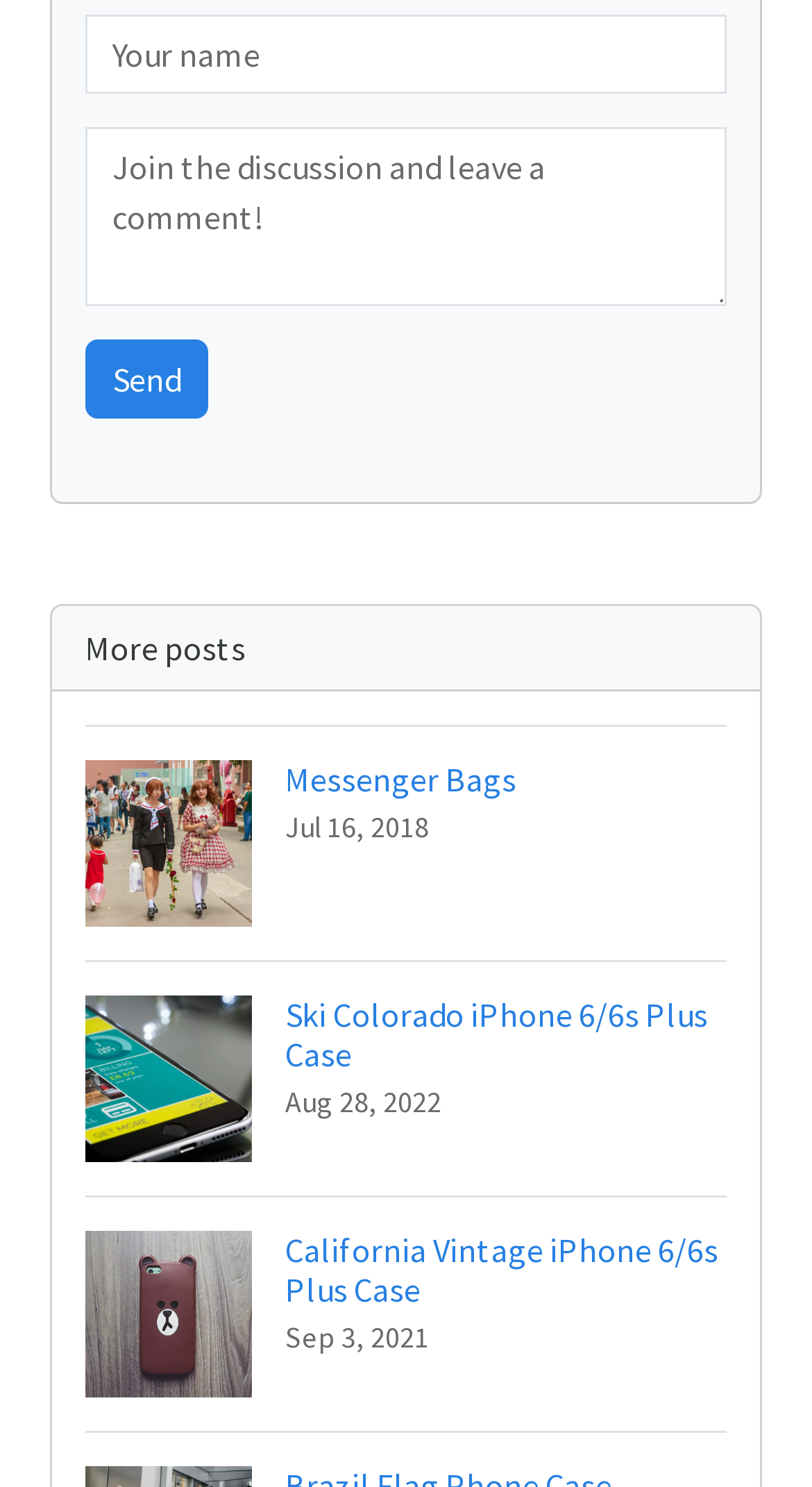What is the date of the latest post?
Using the visual information, respond with a single word or phrase.

Aug 28, 2022